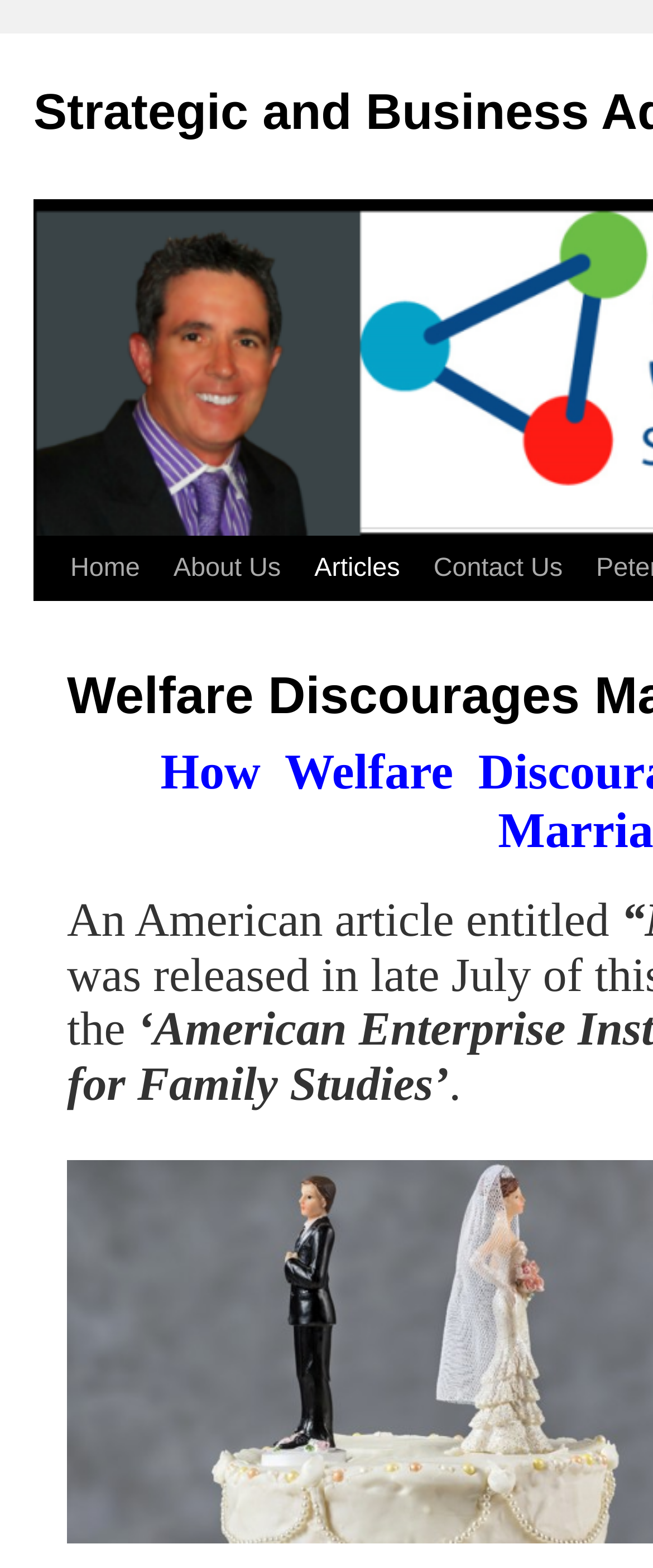What is the first word of the article title?
Respond with a short answer, either a single word or a phrase, based on the image.

An